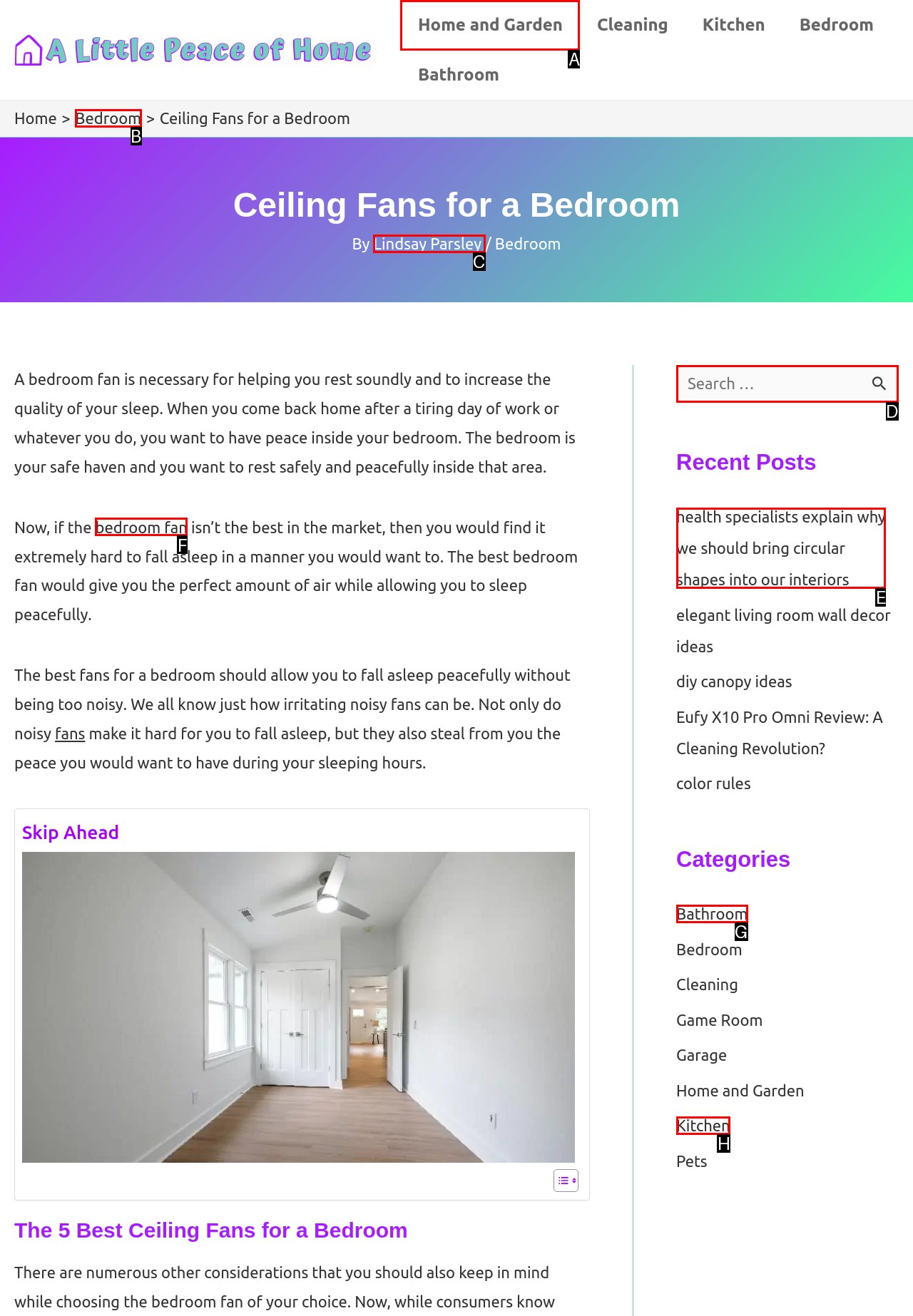Which option should be clicked to execute the task: Click on the 'Home and Garden' link?
Reply with the letter of the chosen option.

A